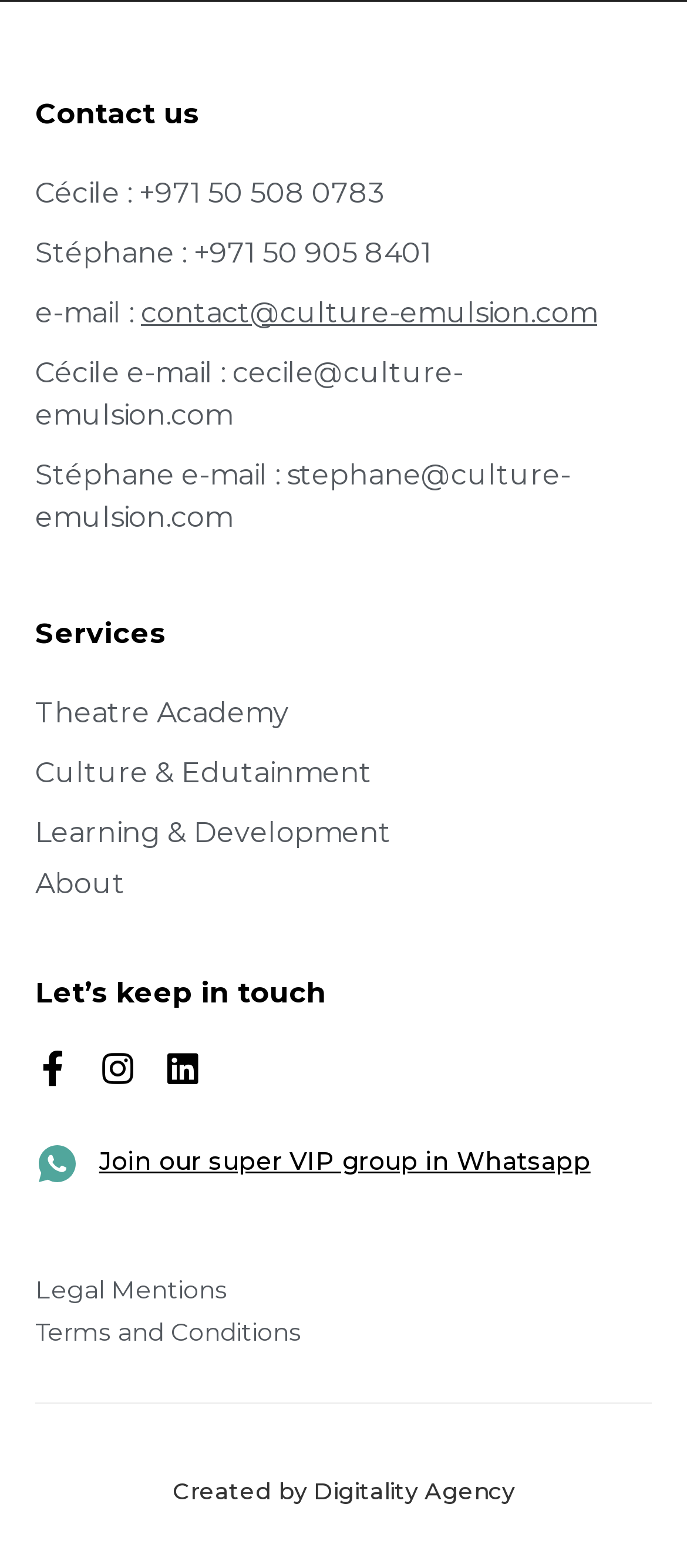Determine the bounding box coordinates for the UI element matching this description: "Log In".

None